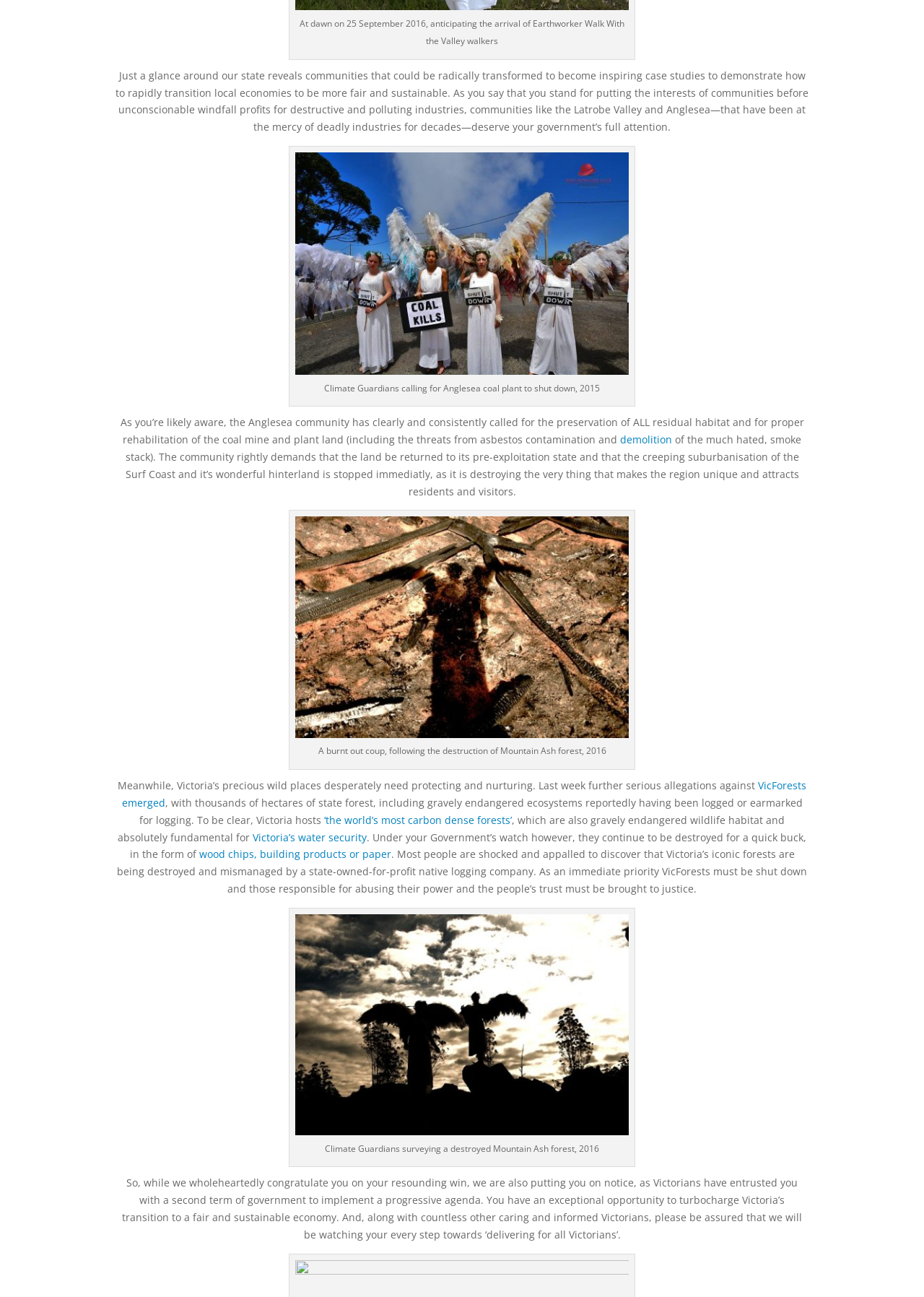What is the author's request to the government?
Please respond to the question thoroughly and include all relevant details.

The author is calling on the government to take action to protect the environment, specifically by shutting down VicForests, a state-owned native logging company. The text states that the company is 'destroying and mismanaging' Victoria's iconic forests and that those responsible must be brought to justice.